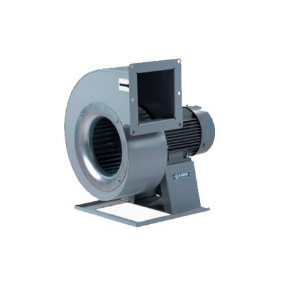Please study the image and answer the question comprehensively:
What is the material of the exhaust fan turbine's casing?

The exhaust fan turbine's casing is made of a metallic material, which provides a robust and durable structure to house the powerful motor, ensuring reliable performance for ventilation needs.